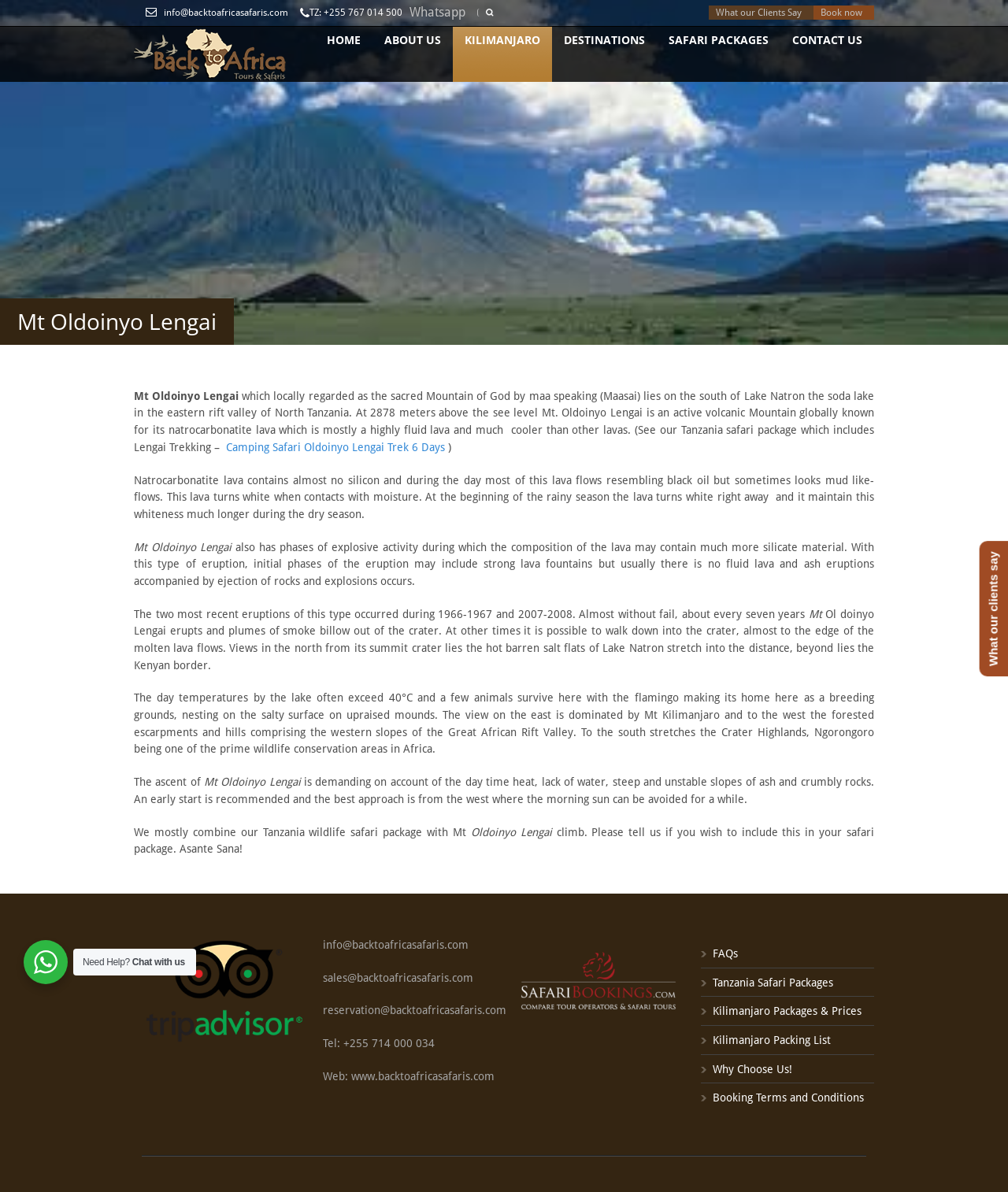What is the name of the mountain described on this webpage?
Based on the image, answer the question in a detailed manner.

I found the name of the mountain by looking at the heading element on the webpage, which has the content 'Mt Oldoinyo Lengai'. This heading is likely the title of the webpage and describes the main topic, which is the mountain.